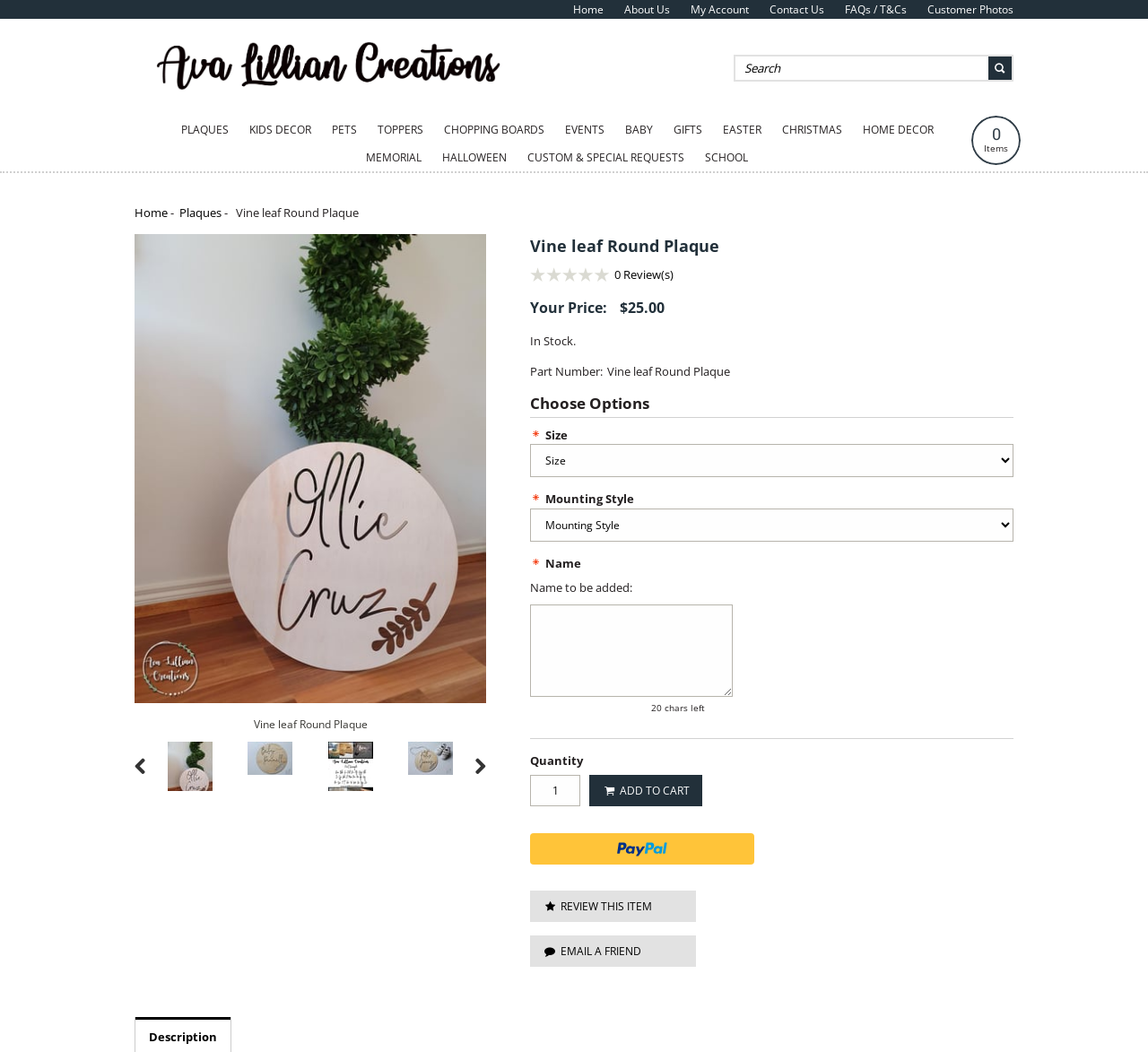Provide a brief response to the question below using one word or phrase:
What is the part number of the Vine leaf Round Plaque?

Vine leaf Round Plaque